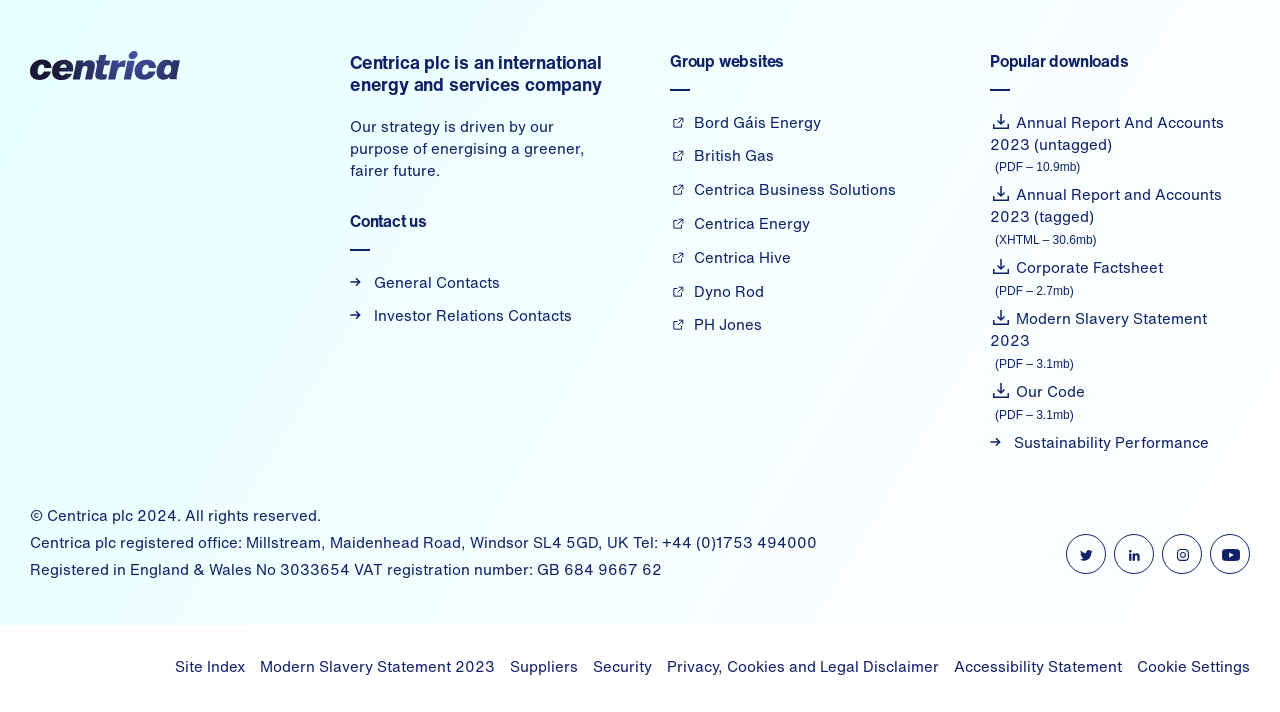Determine the bounding box coordinates of the UI element that matches the following description: "Investor Relations Contacts". The coordinates should be four float numbers between 0 and 1 in the format [left, top, right, bottom].

[0.273, 0.428, 0.447, 0.458]